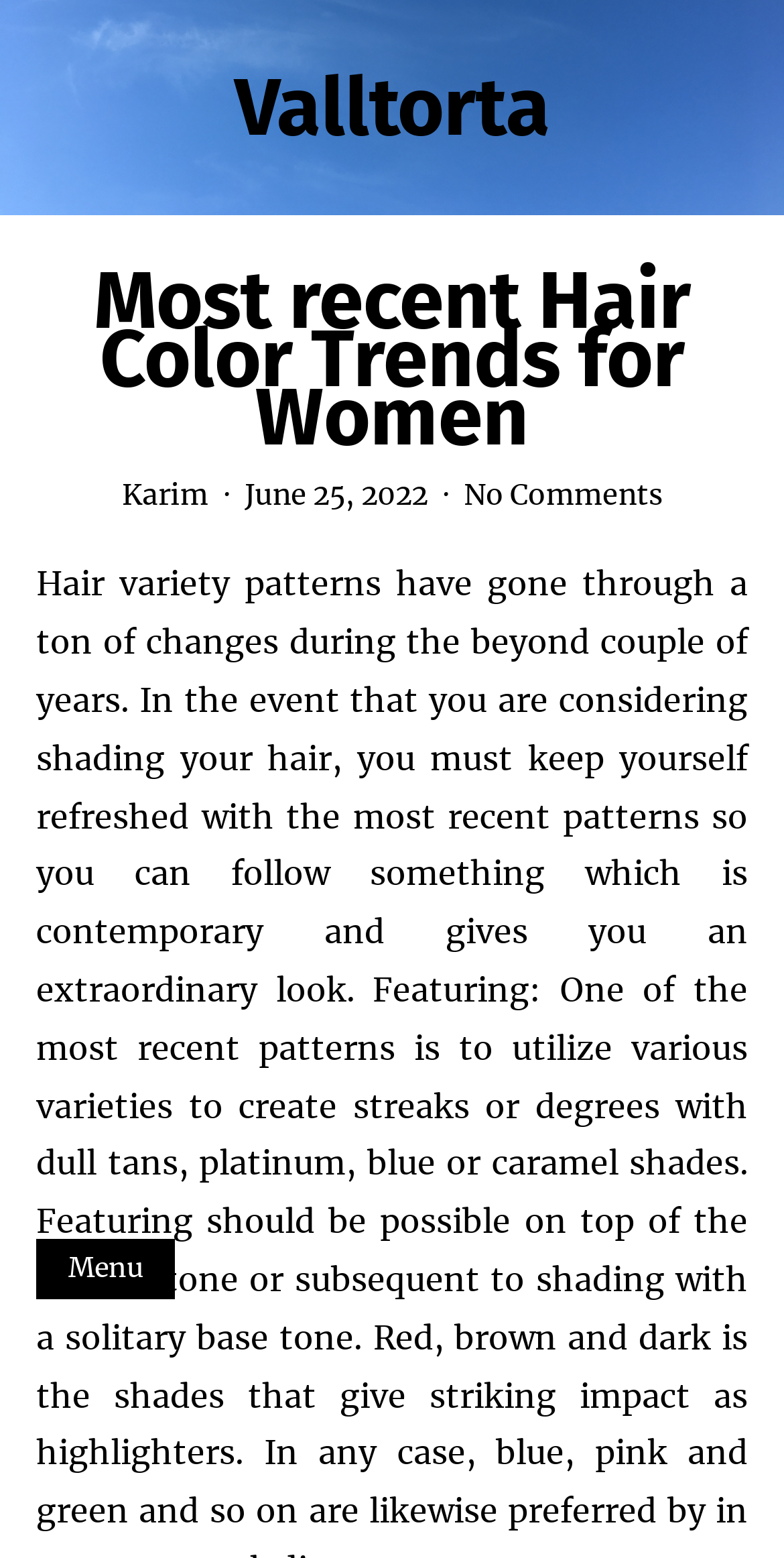Explain the contents of the webpage comprehensively.

The webpage is about the latest hair color trends for women. At the top left corner, there is a button labeled "Menu" that controls the primary menu. Next to it, there is a heading element displaying the title "Valltorta". Below the title, there is a link also labeled "Valltorta". 

Underneath the title, there is a header section that contains the main title "Most recent Hair Color Trends for Women". To the right of the main title, there is a link labeled "Karim" followed by a separator "·". Next to the separator, there is a time element displaying the date "June 25, 2022". Further to the right, there is a link labeled "No Comments".